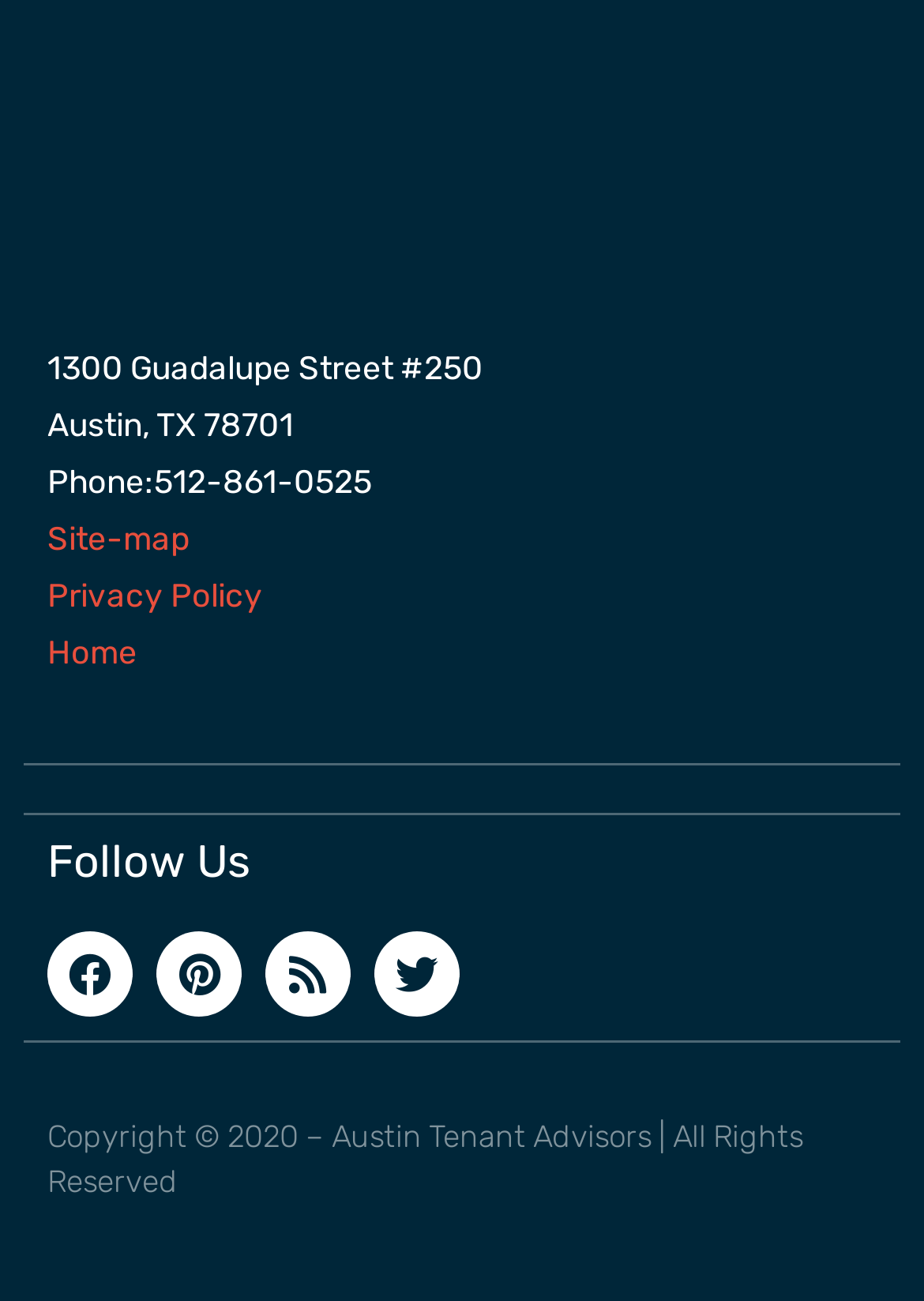What social media platforms can you follow Austin Tenant Advisors on?
Please use the image to provide a one-word or short phrase answer.

Facebook, Pinterest, Twitter, Rss